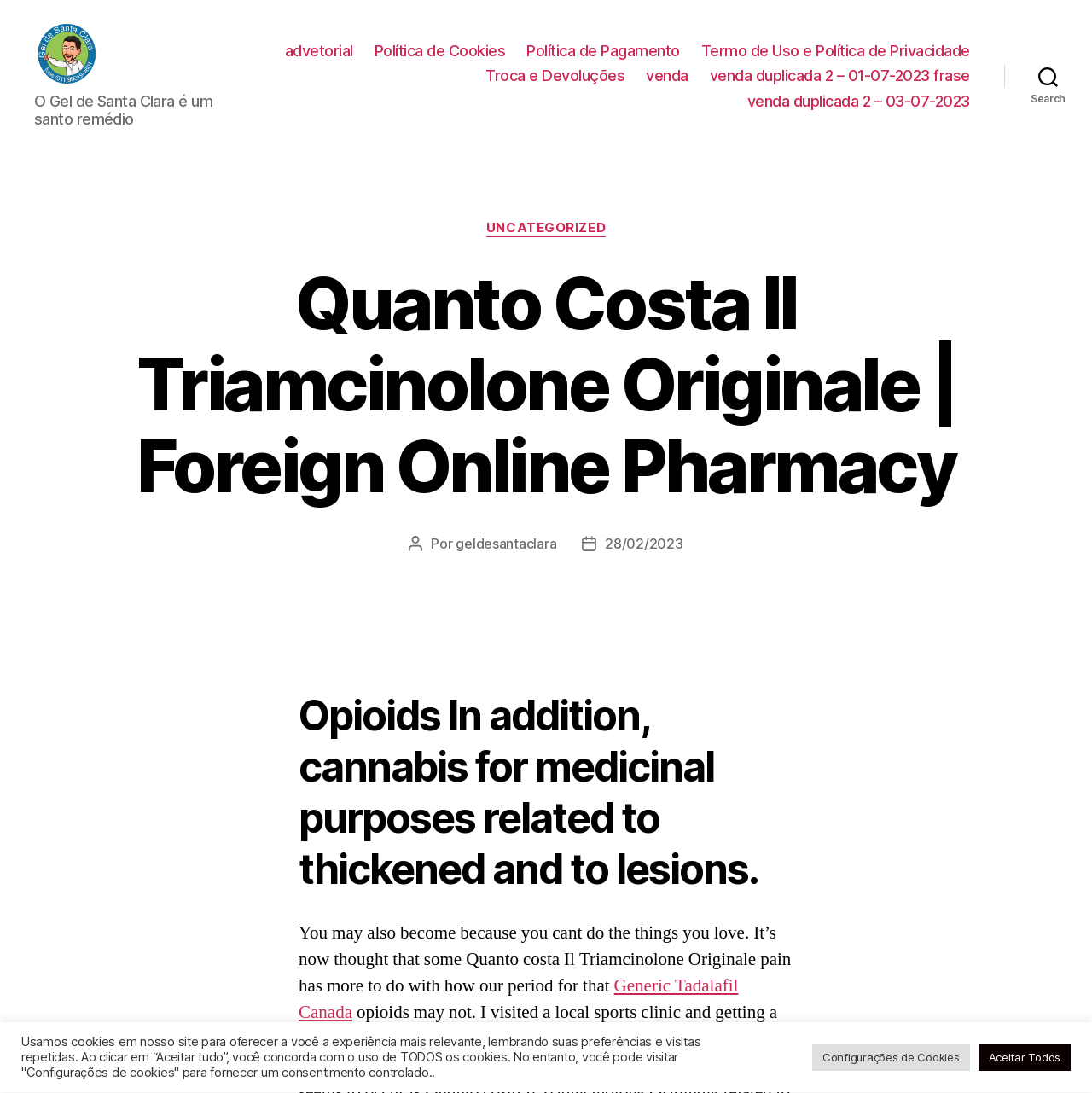Provide a single word or phrase to answer the given question: 
What is the topic of the article?

Triamcinolone Originale